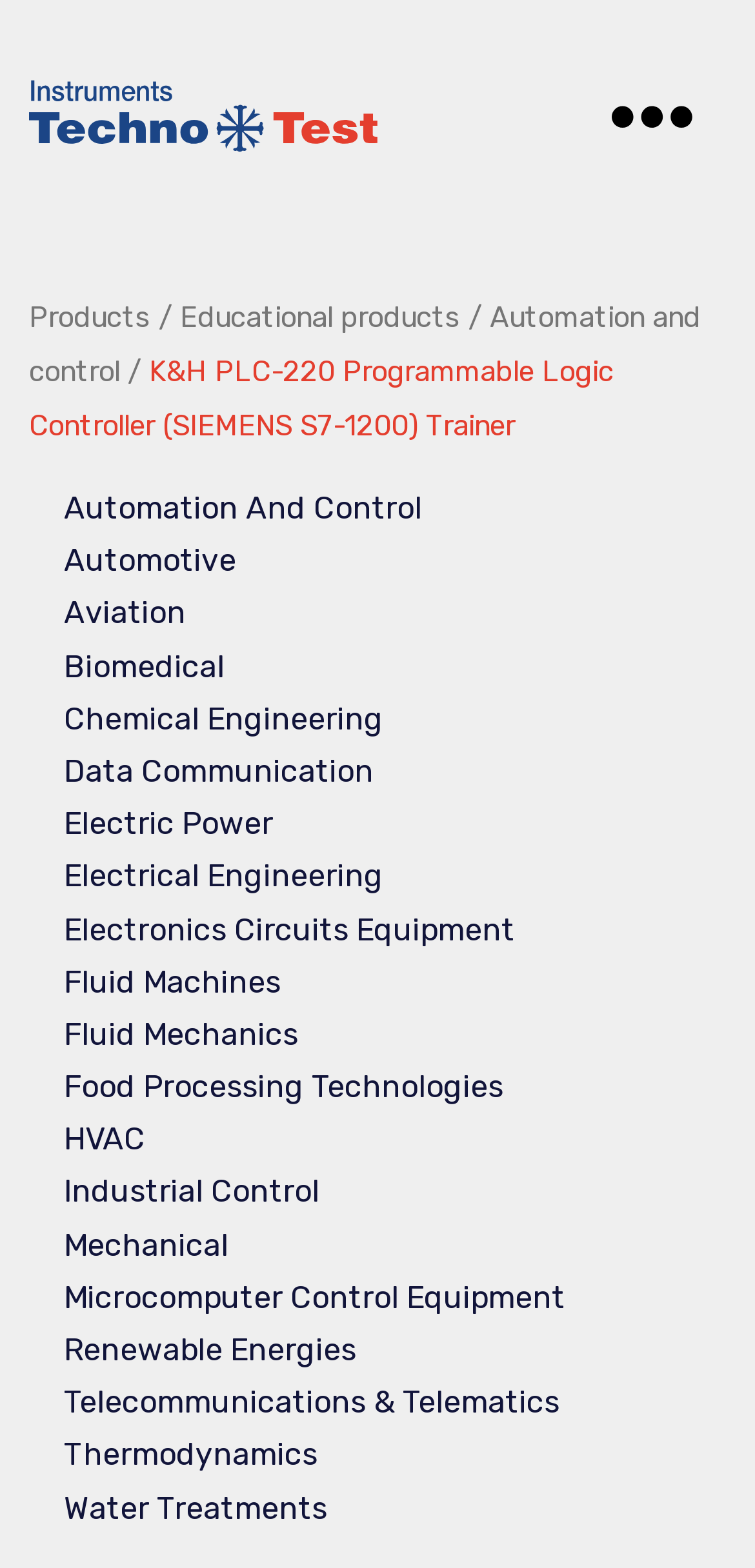Please determine the bounding box coordinates of the element's region to click for the following instruction: "Click on the Techno-Test logo".

[0.038, 0.025, 0.5, 0.123]